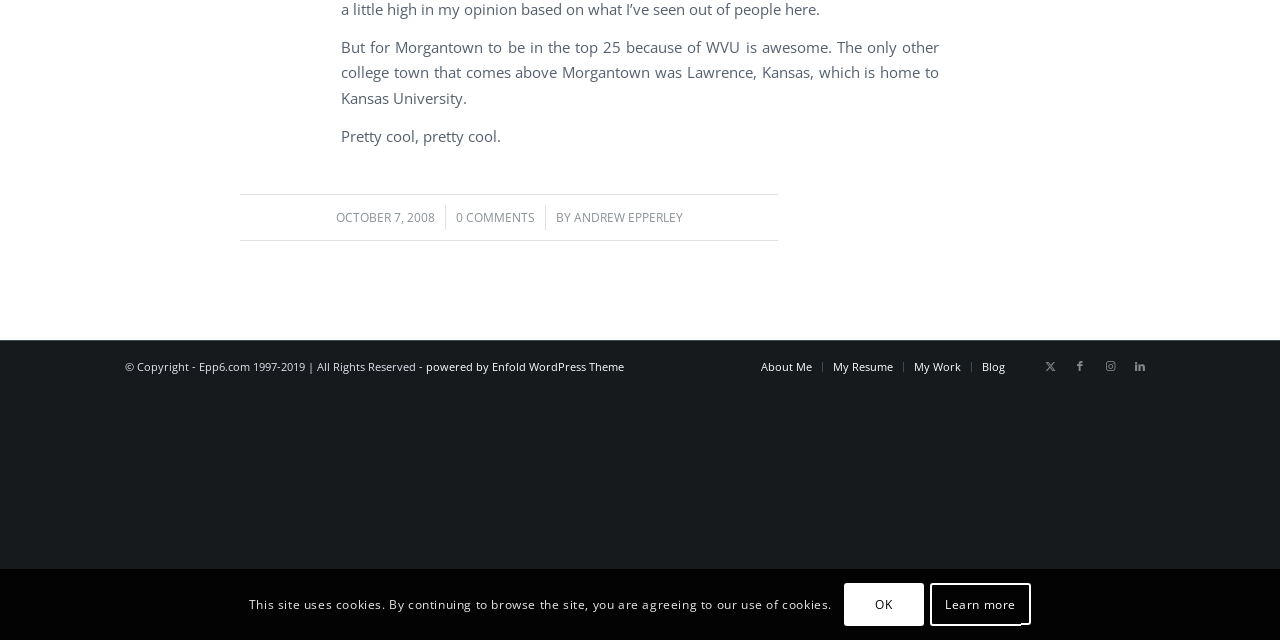Determine the bounding box coordinates in the format (top-left x, top-left y, bottom-right x, bottom-right y). Ensure all values are floating point numbers between 0 and 1. Identify the bounding box of the UI element described by: Learn more

[0.726, 0.911, 0.806, 0.978]